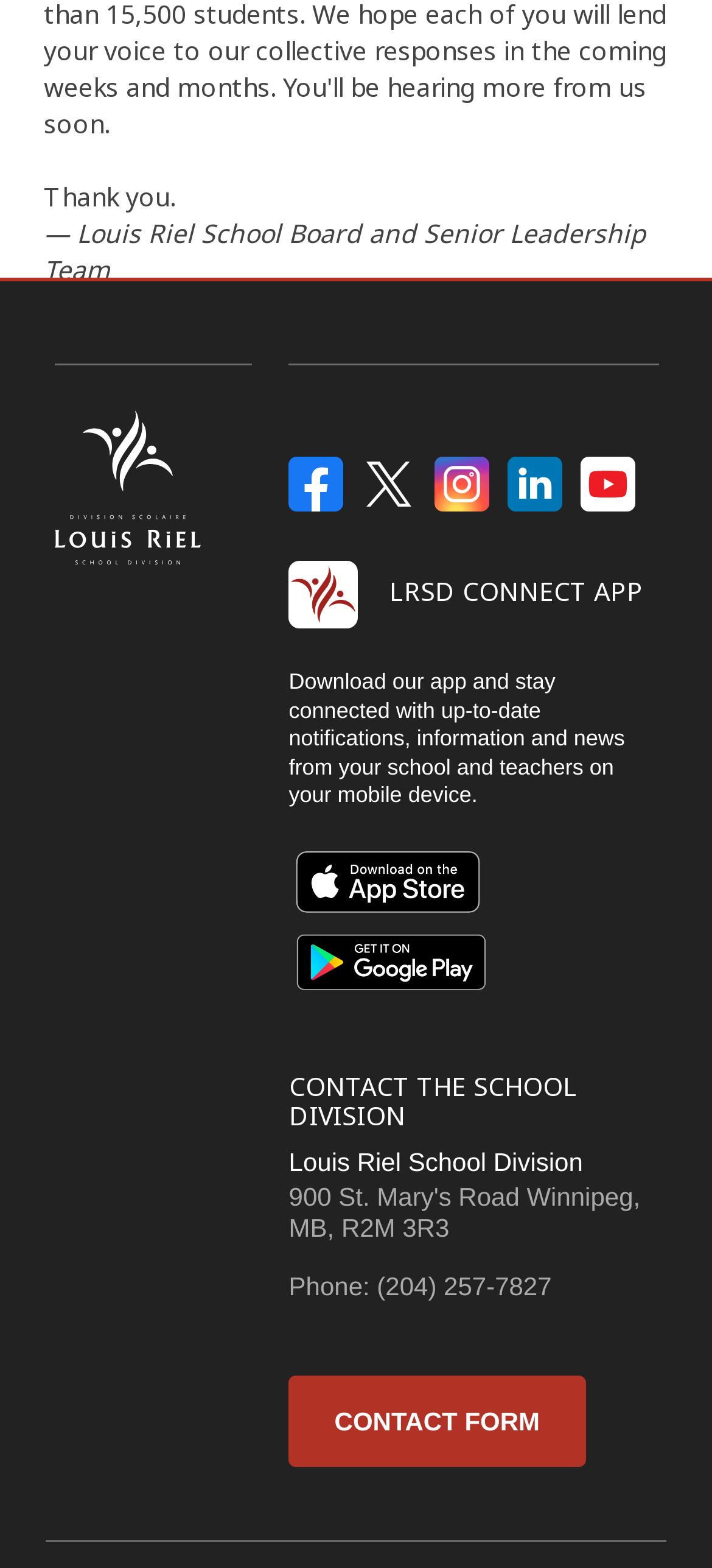Find the bounding box coordinates of the element you need to click on to perform this action: 'Click on Facebook'. The coordinates should be represented by four float values between 0 and 1, in the format [left, top, right, bottom].

None